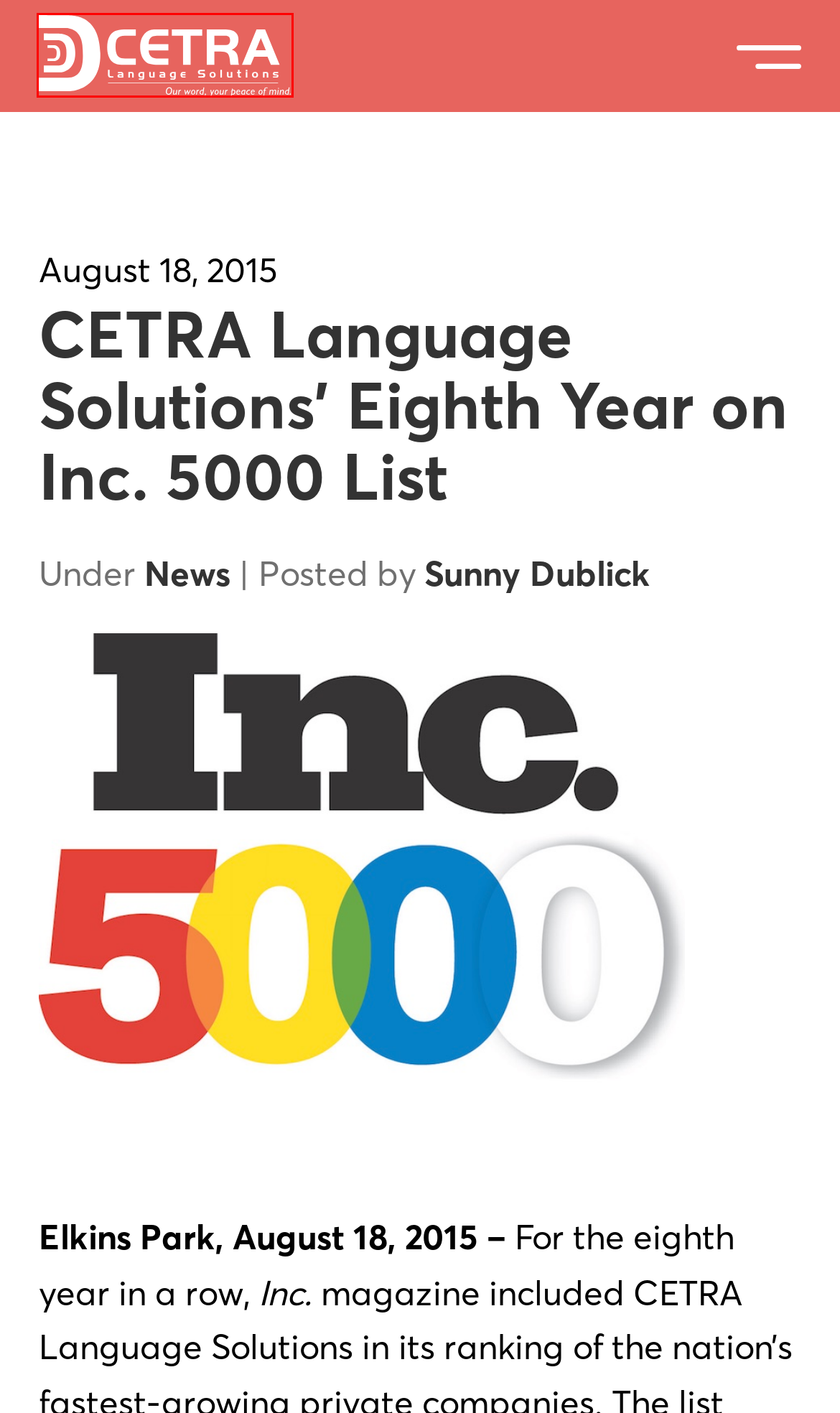You have a screenshot of a webpage with a red rectangle bounding box. Identify the best webpage description that corresponds to the new webpage after clicking the element within the red bounding box. Here are the candidates:
A. News Archives - CETRA
B. Careers - CETRA
C. CETRA Language Solutions
D. Request a Quote - CETRA
E. Tony Guerra quoted in Philadelphia Inquirer - CETRA
F. Locations - CETRA
G. CETRA Privacy Policy - CETRA
H. Blog - CETRA

C